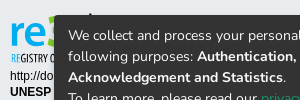Detail the scene depicted in the image with as much precision as possible.

The image displays a notification or message concerning the collection and processing of personal information. It emphasizes various purposes such as "Authentication," "Preferences," "Acknowledgement," and "Statistics." This message aims to inform users about data handling practices. Additionally, it includes a prompt for users to learn more about these practices by referring to a "privacy policy," encouraging transparency and adherence to data protection standards. The branding associated with "Universidade Estadual Paulista" appears prominent, indicating the institution's commitment to user privacy and information management.